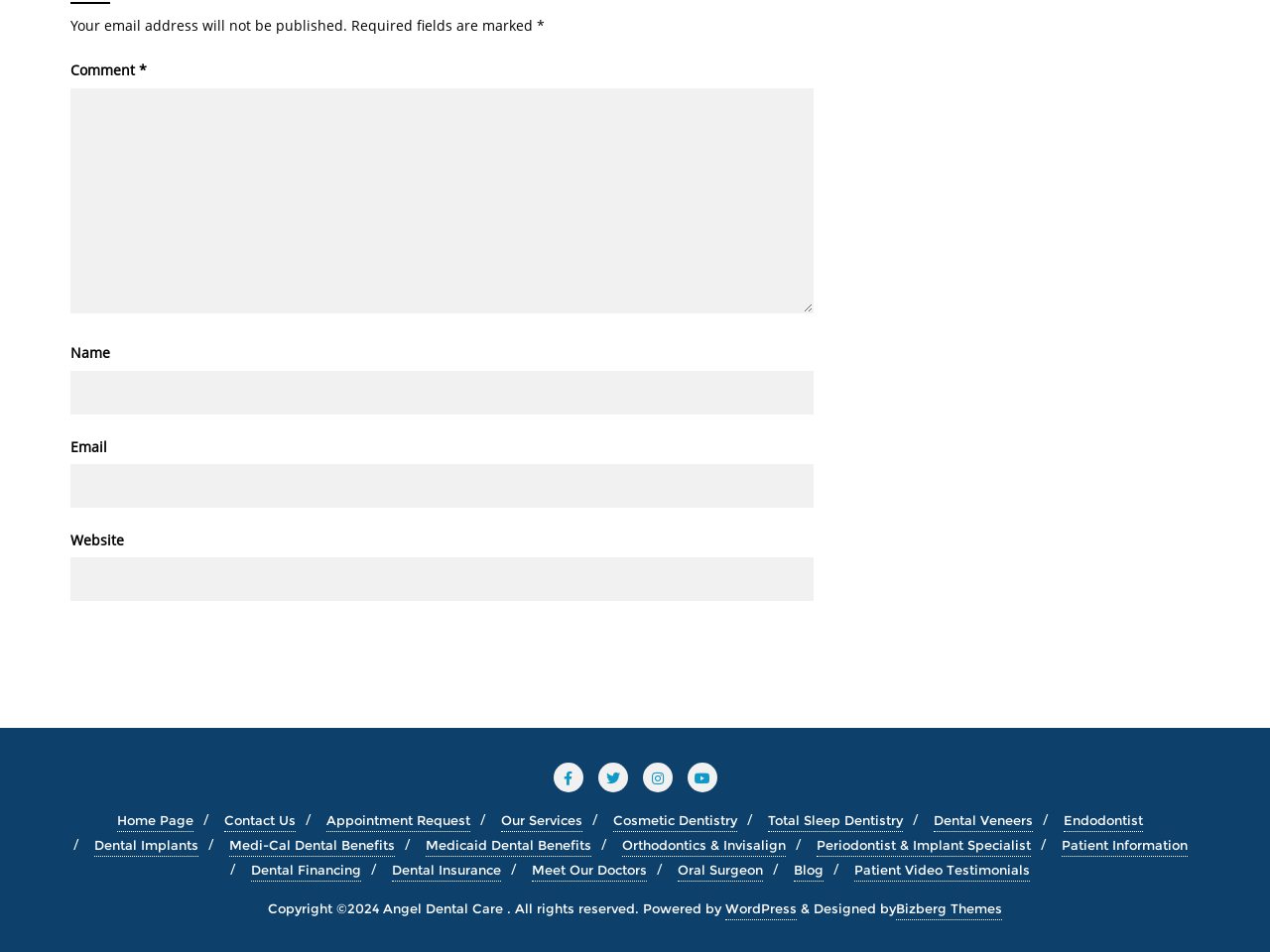Specify the bounding box coordinates of the element's area that should be clicked to execute the given instruction: "Enter your name". The coordinates should be four float numbers between 0 and 1, i.e., [left, top, right, bottom].

[0.055, 0.389, 0.64, 0.435]